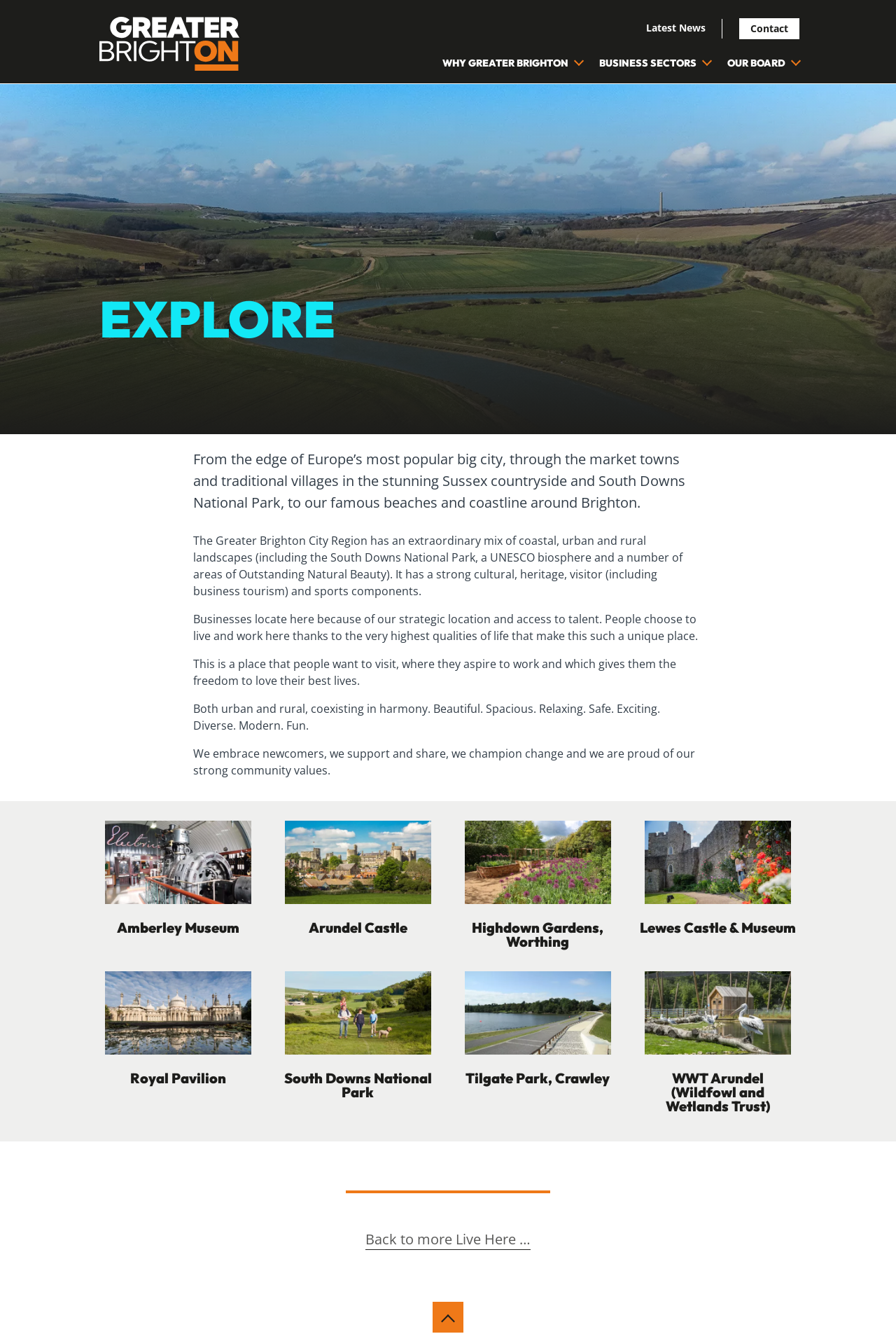How many banners are displayed on the webpage?
Please provide a single word or phrase as your answer based on the screenshot.

6